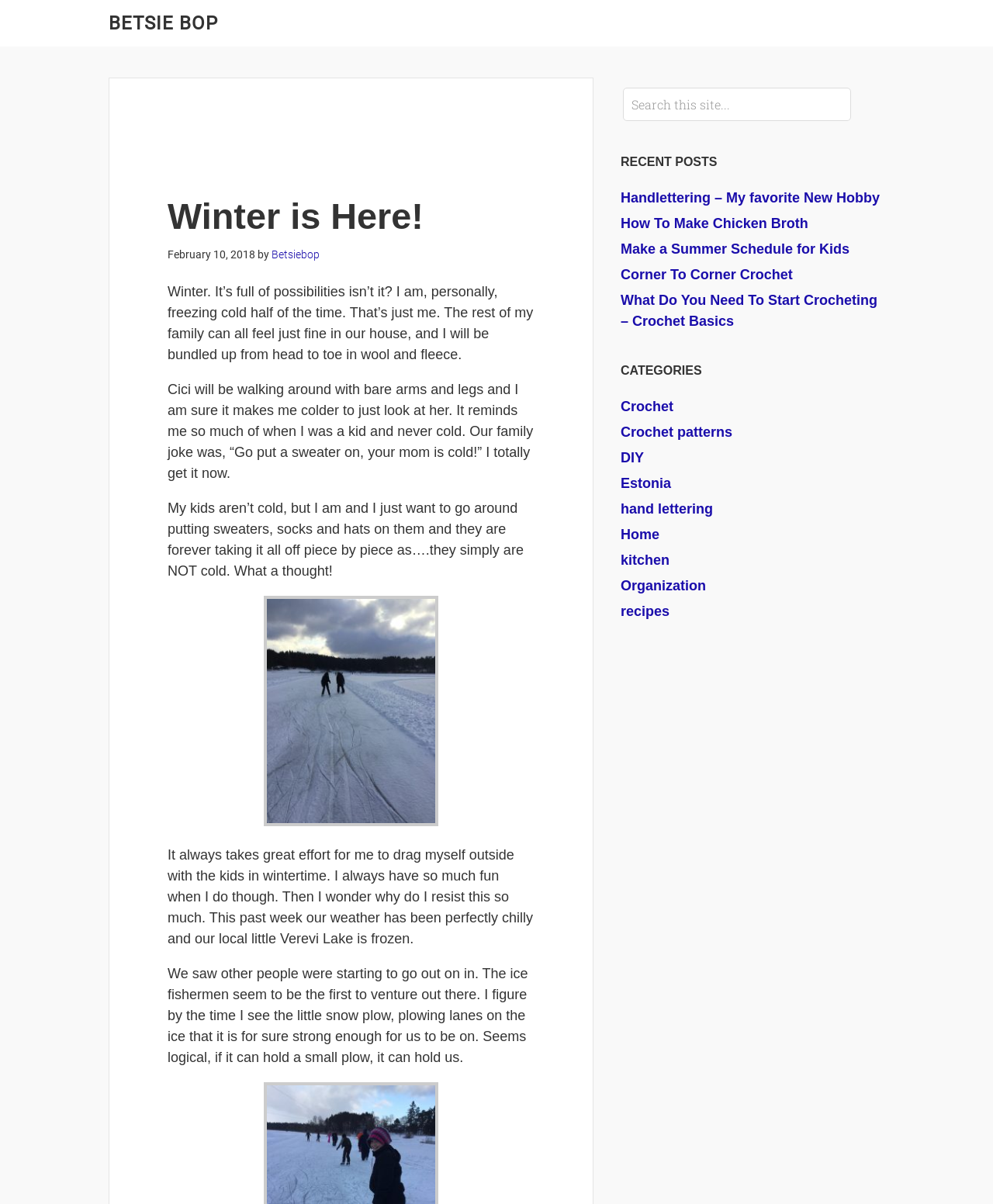Extract the bounding box coordinates for the HTML element that matches this description: "Betsie Bop". The coordinates should be four float numbers between 0 and 1, i.e., [left, top, right, bottom].

[0.109, 0.01, 0.22, 0.028]